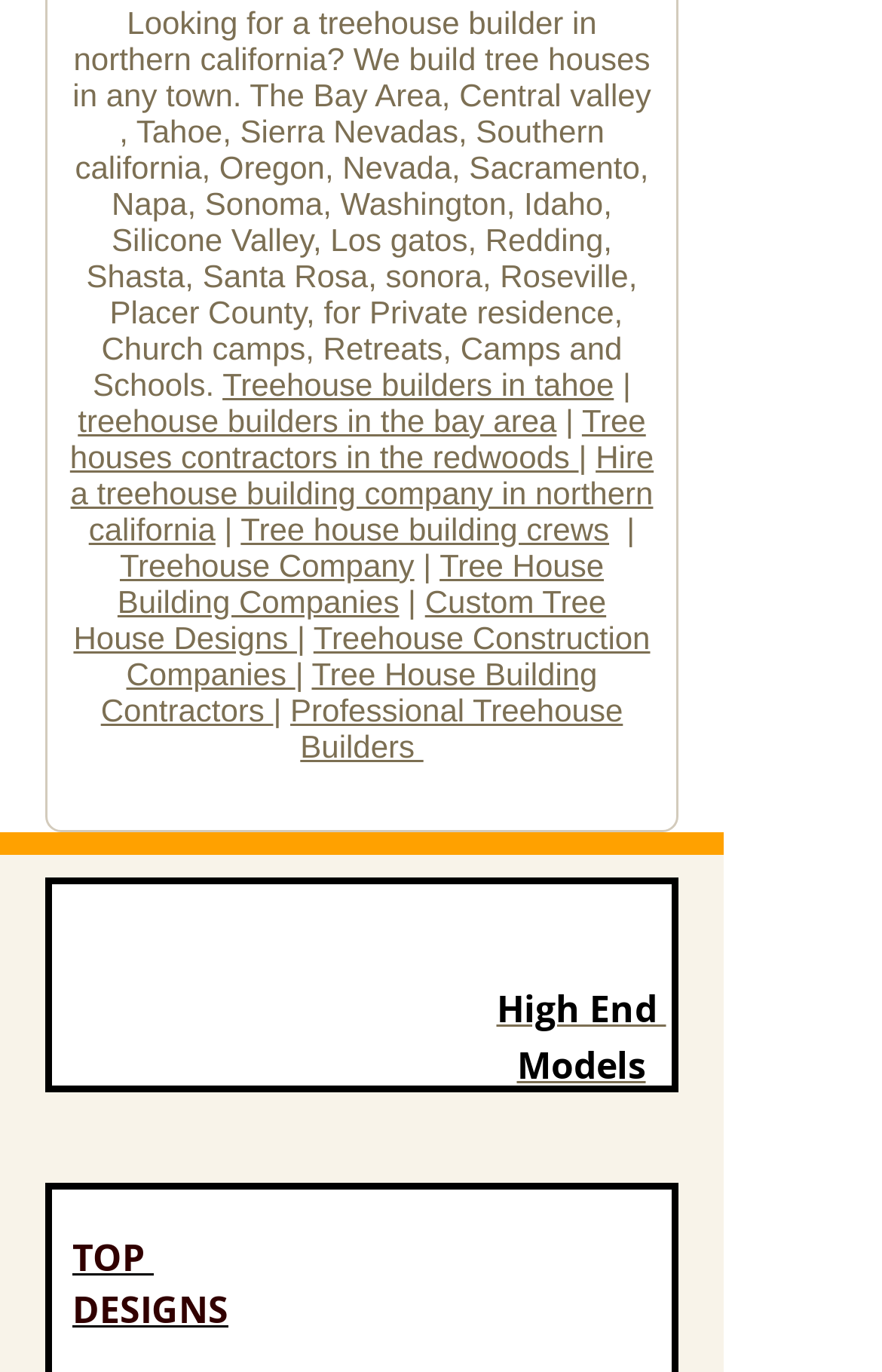Please provide a one-word or phrase answer to the question: 
What is the purpose of the link 'High End'?

To show high-end treehouse designs